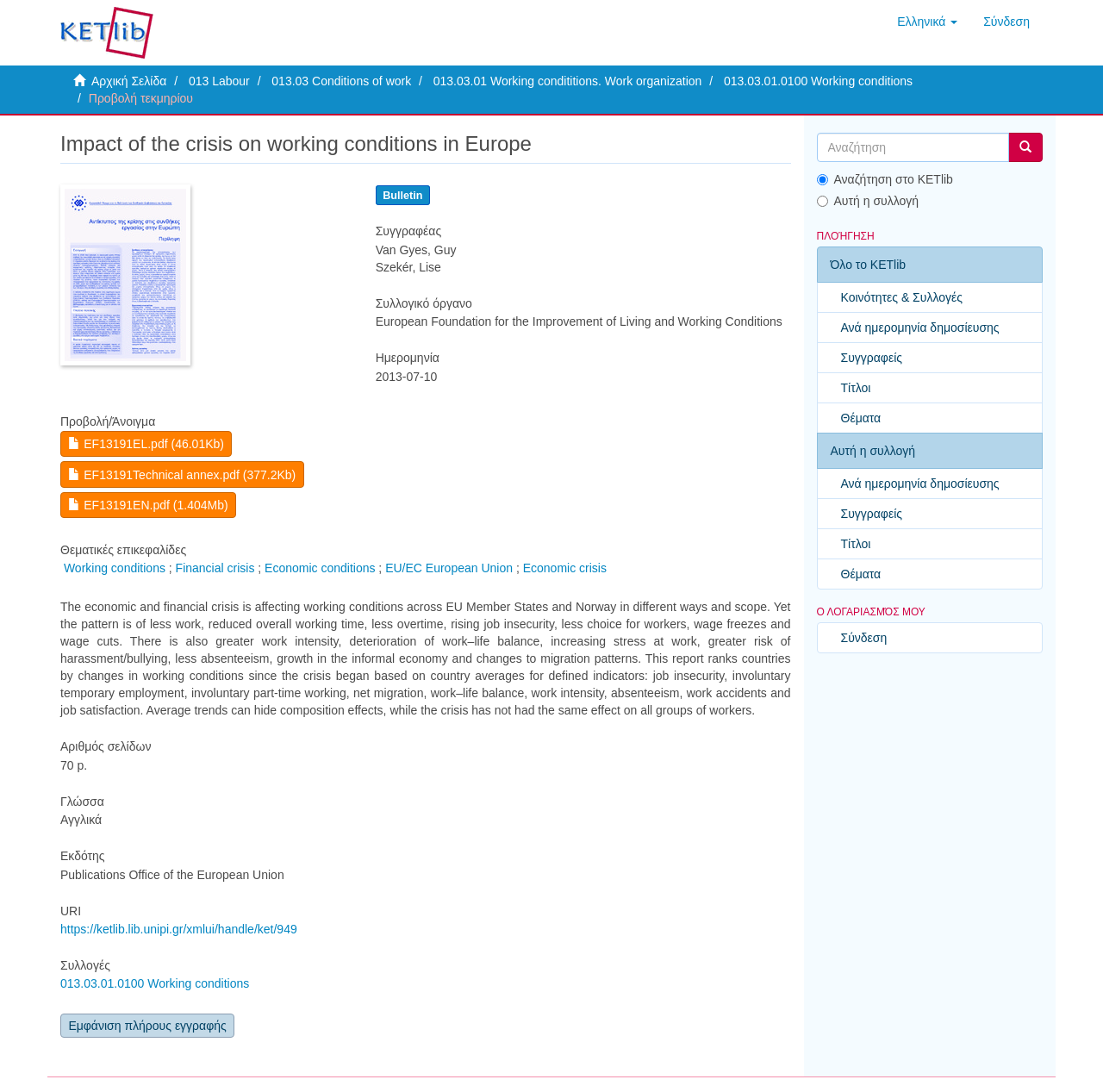How many pages does the report have?
Carefully analyze the image and provide a thorough answer to the question.

The number of pages of the report can be found in the static text element with the text '70 p.' which is located under the 'Αριθμός σελίδων' heading.